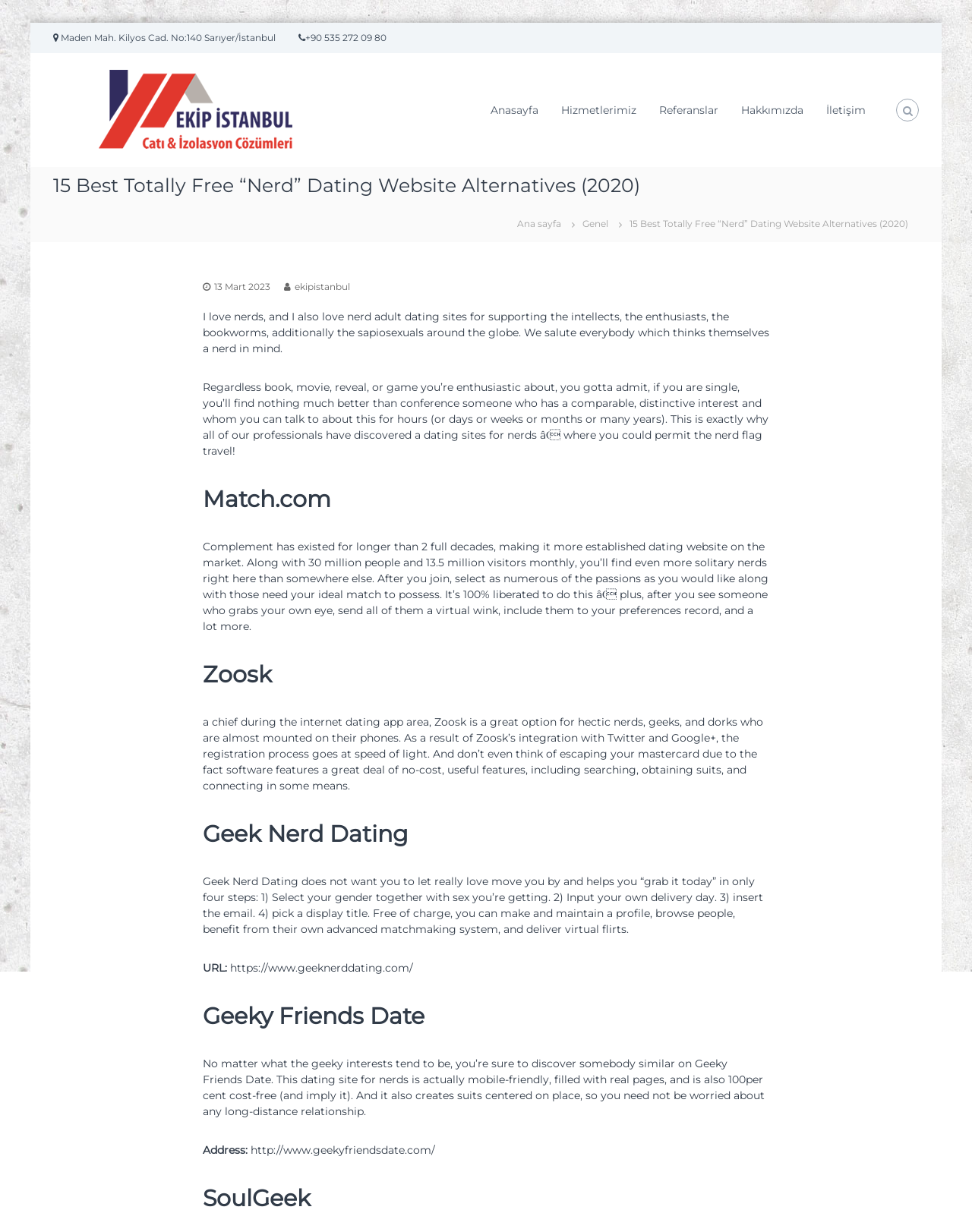Please find the bounding box coordinates of the element that needs to be clicked to perform the following instruction: "Read more about 'Match.com'". The bounding box coordinates should be four float numbers between 0 and 1, represented as [left, top, right, bottom].

[0.208, 0.391, 0.792, 0.419]